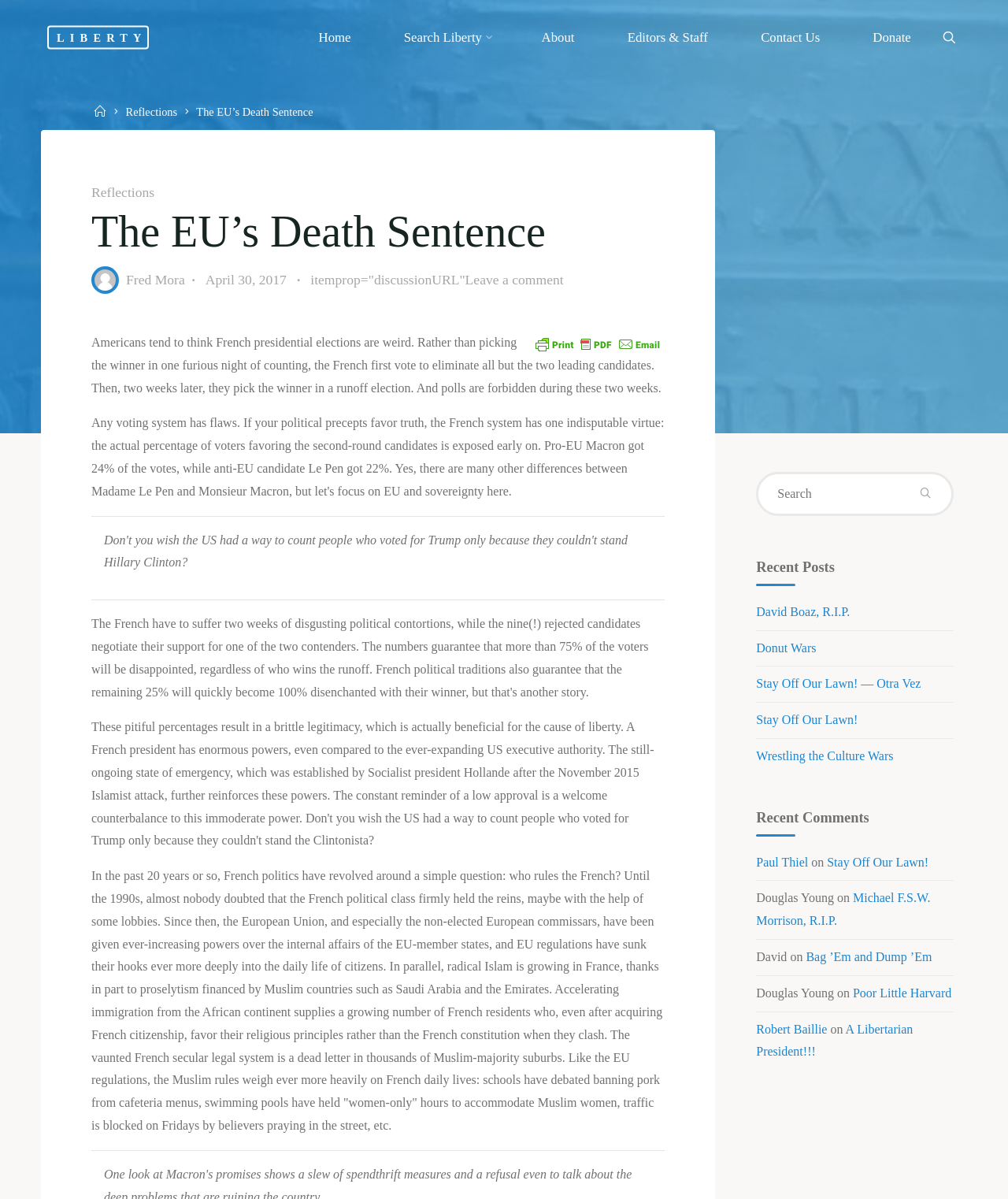Predict the bounding box coordinates of the area that should be clicked to accomplish the following instruction: "Search for something". The bounding box coordinates should consist of four float numbers between 0 and 1, i.e., [left, top, right, bottom].

[0.75, 0.394, 0.946, 0.43]